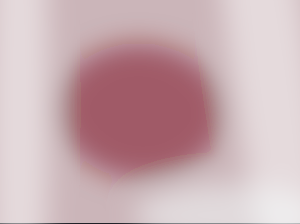Offer an in-depth description of the image shown.

The image likely represents a "Bayonet Quick Opening Closure," a specialized mechanism designed for efficient and smooth operation in various industrial applications. It demonstrates advanced engineering intended to enhance closure operations, particularly in pipeline launchers, chemical plants, and food processing industries. This closure style is part of a broader range of solutions offered by EMT, which emphasizes automation to improve performance, reduce downtime, and increase safety in demanding environments. The focus on quick actuation aids, such as Chain and Sprocket Drives, highlights the commitment to operational efficiency and maintenance streamlining.